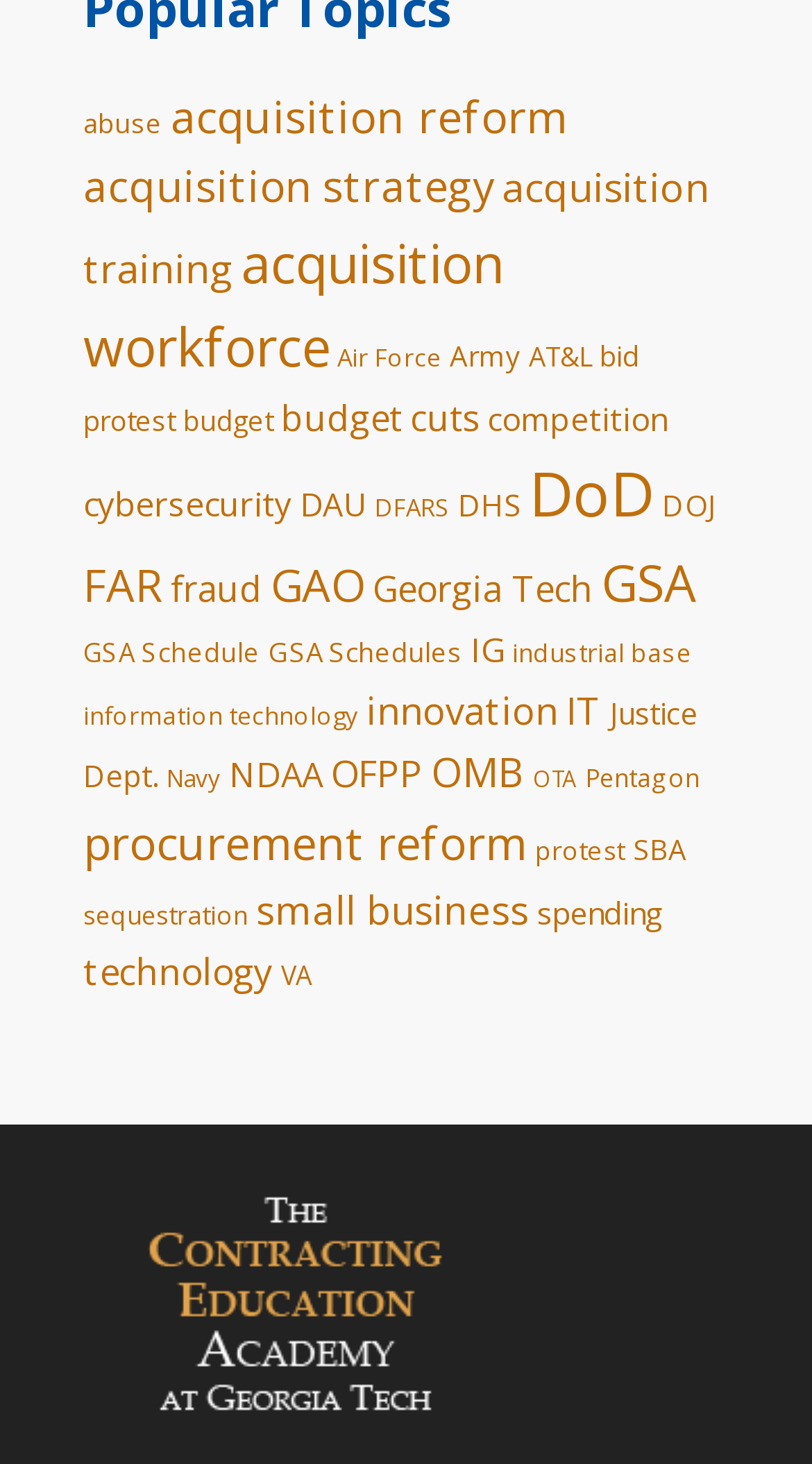Give a one-word or one-phrase response to the question: 
How many links are on this webpage?

64